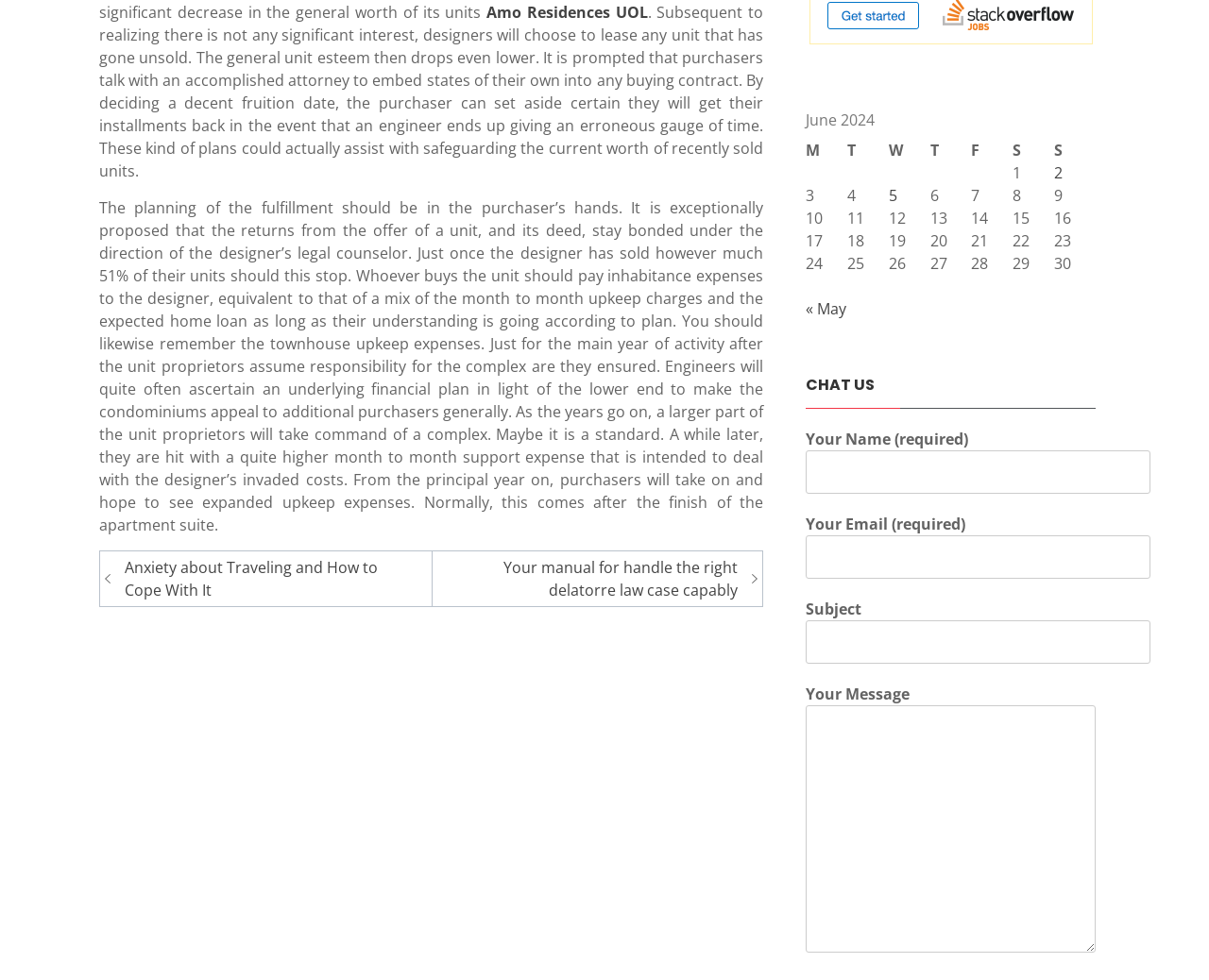How many links are in the 'Post navigation' section?
Based on the visual information, provide a detailed and comprehensive answer.

The 'Post navigation' section contains two links, 'Anxiety about Traveling and How to Cope With It' and 'Your manual to handle the right delatorre law case capably', which allow users to navigate to related posts.